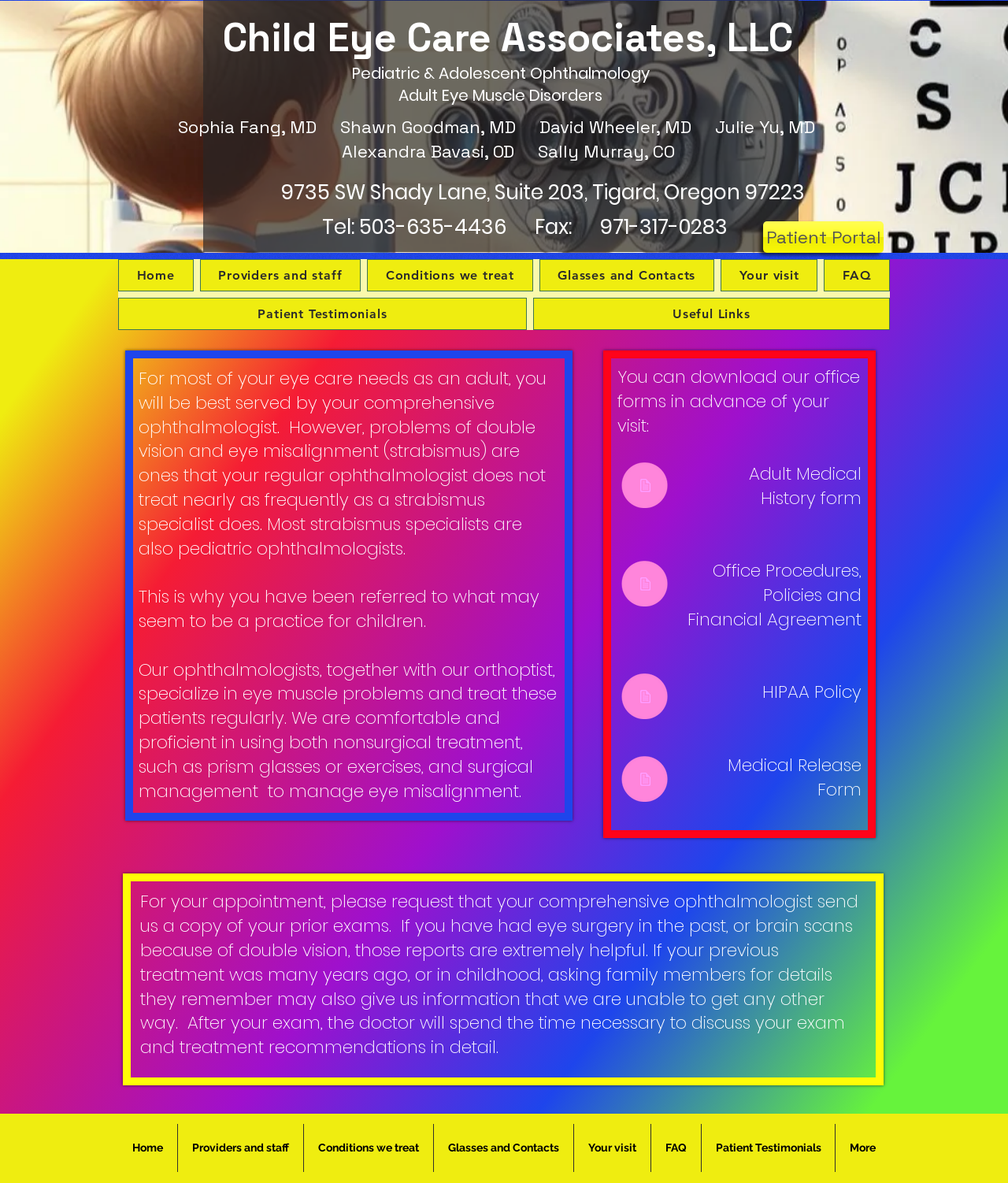Identify the bounding box coordinates necessary to click and complete the given instruction: "Click the 'Patient Portal' link".

[0.757, 0.187, 0.877, 0.214]